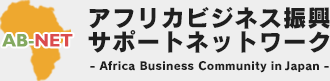What is the purpose of AB-NET?
From the details in the image, provide a complete and detailed answer to the question.

The caption explains that AB-NET is an organization dedicated to fostering business connections between Africa and Japan, which implies that its purpose is to promote and support business initiatives between the two regions.